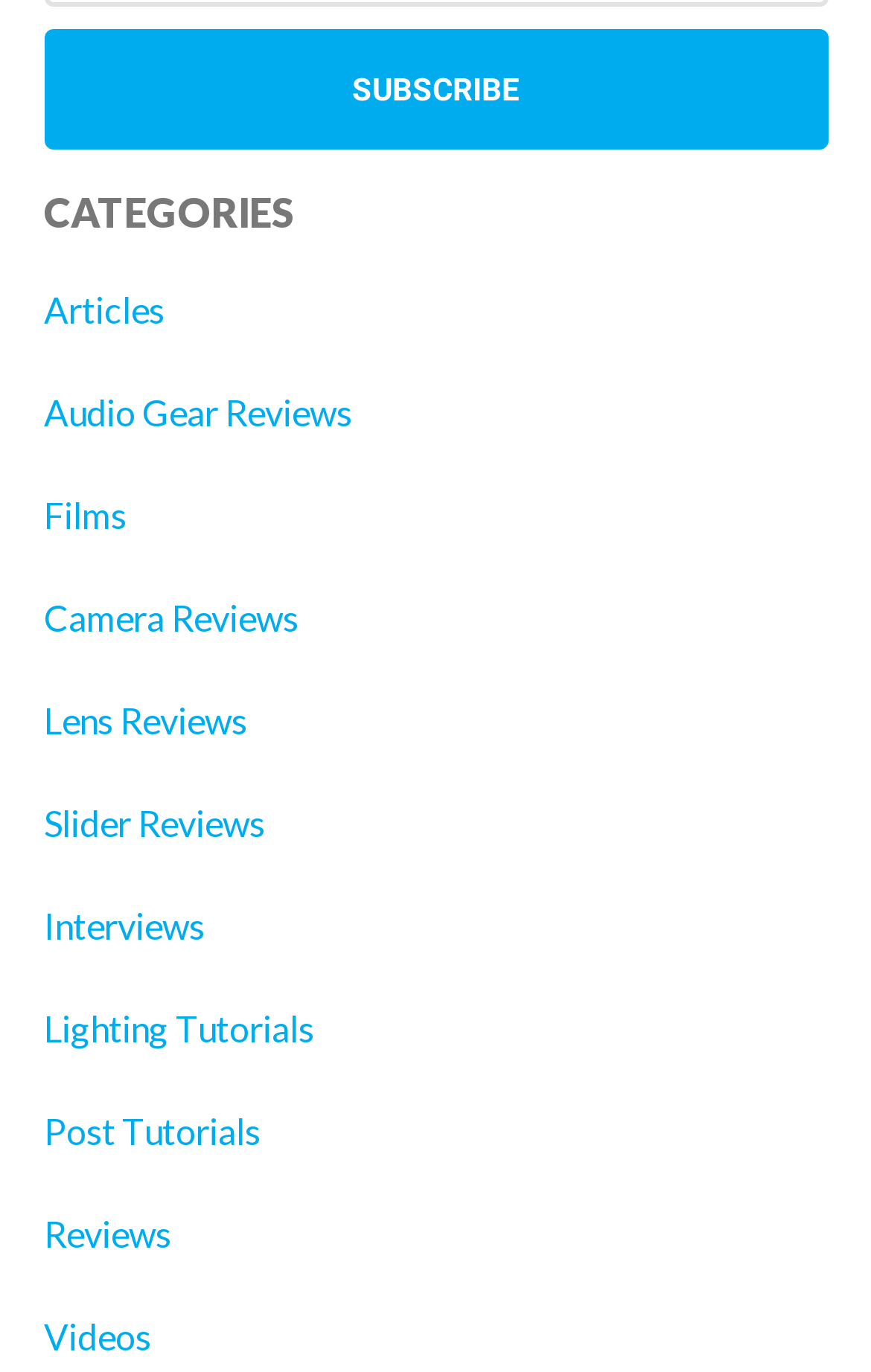Identify the bounding box of the UI element described as follows: "Audio Gear Reviews". Provide the coordinates as four float numbers in the range of 0 to 1 [left, top, right, bottom].

[0.05, 0.285, 0.404, 0.316]